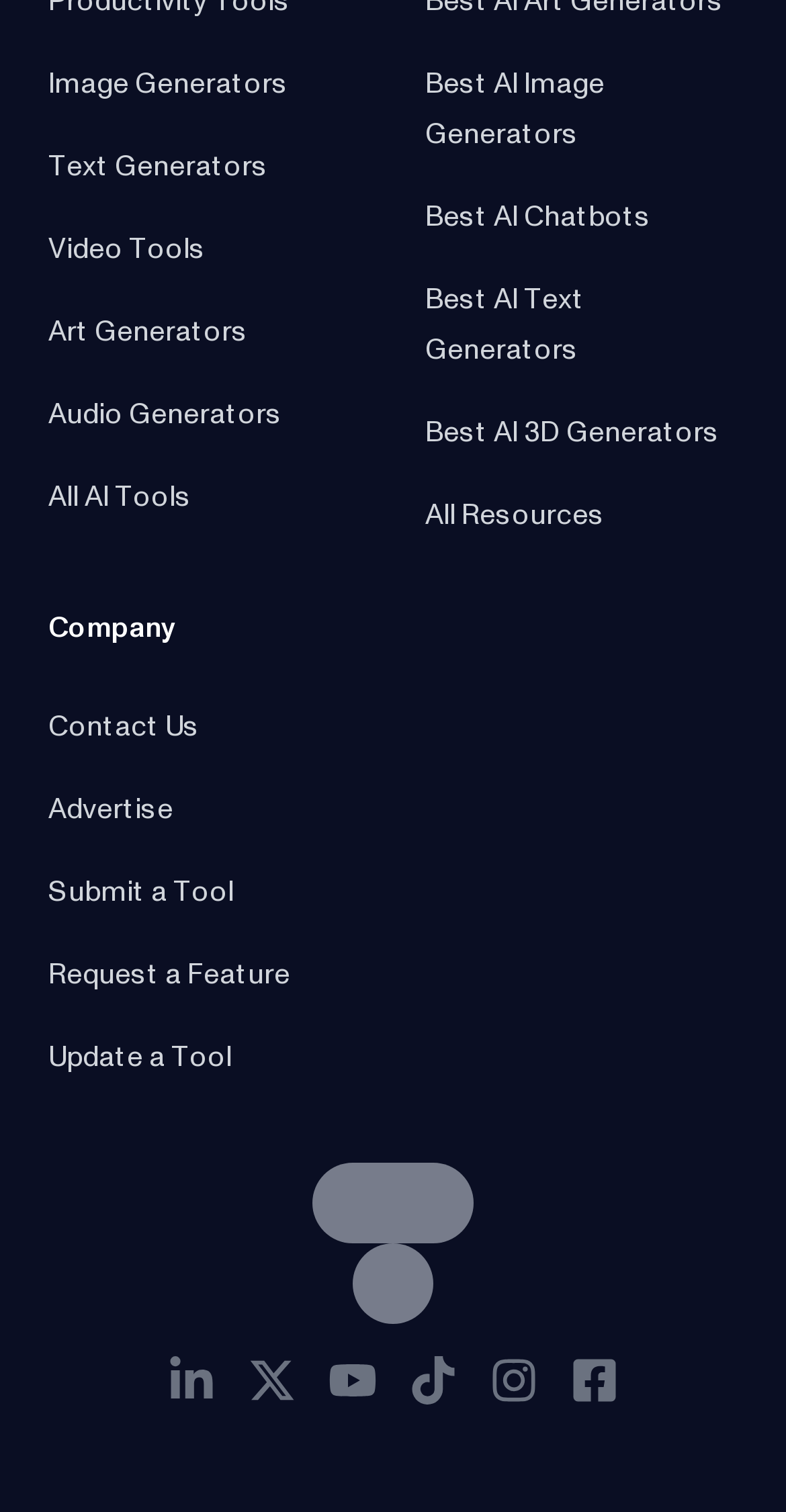Find the bounding box coordinates of the element's region that should be clicked in order to follow the given instruction: "Visit LinkedIn page". The coordinates should consist of four float numbers between 0 and 1, i.e., [left, top, right, bottom].

[0.213, 0.939, 0.274, 0.971]